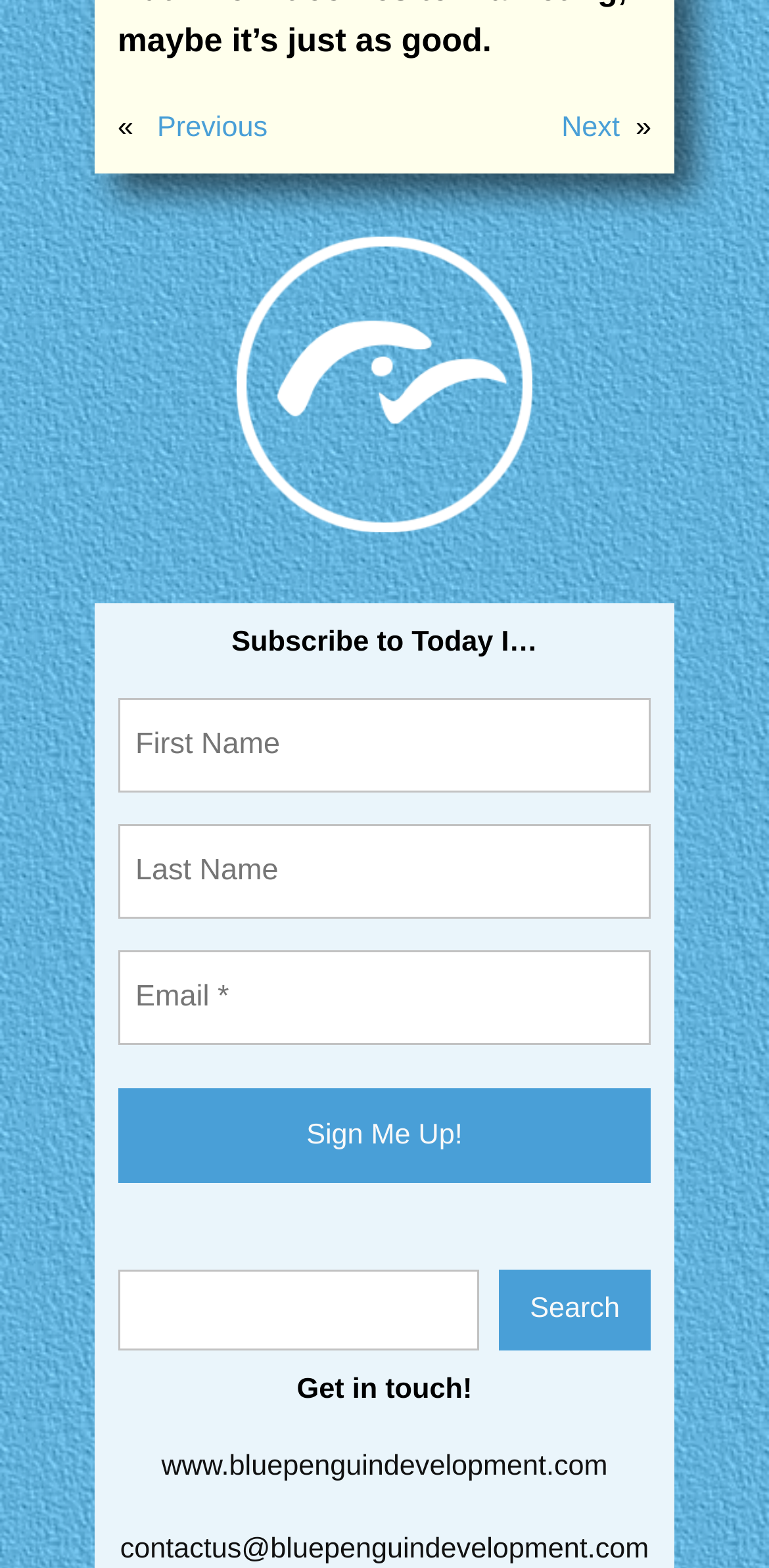Analyze the image and deliver a detailed answer to the question: What is the purpose of the 'Sign Me Up!' button?

The 'Sign Me Up!' button is located below the input fields for First Name, Last Name, and Email, which suggests that it is used to submit the subscription form. The heading 'Subscribe to Today I…' above the input fields further supports this conclusion.